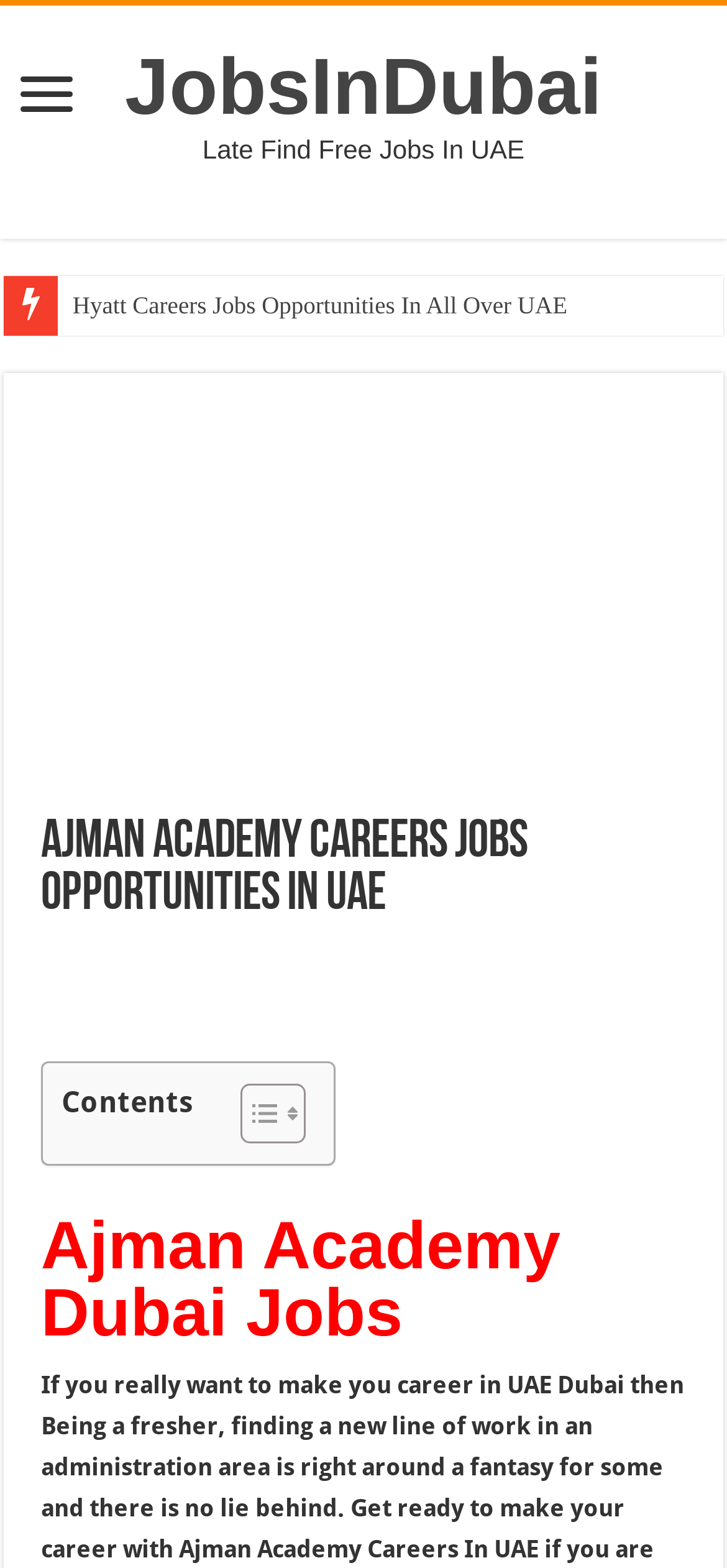Please determine the bounding box coordinates of the element's region to click in order to carry out the following instruction: "Go back to top". The coordinates should be four float numbers between 0 and 1, i.e., [left, top, right, bottom].

None